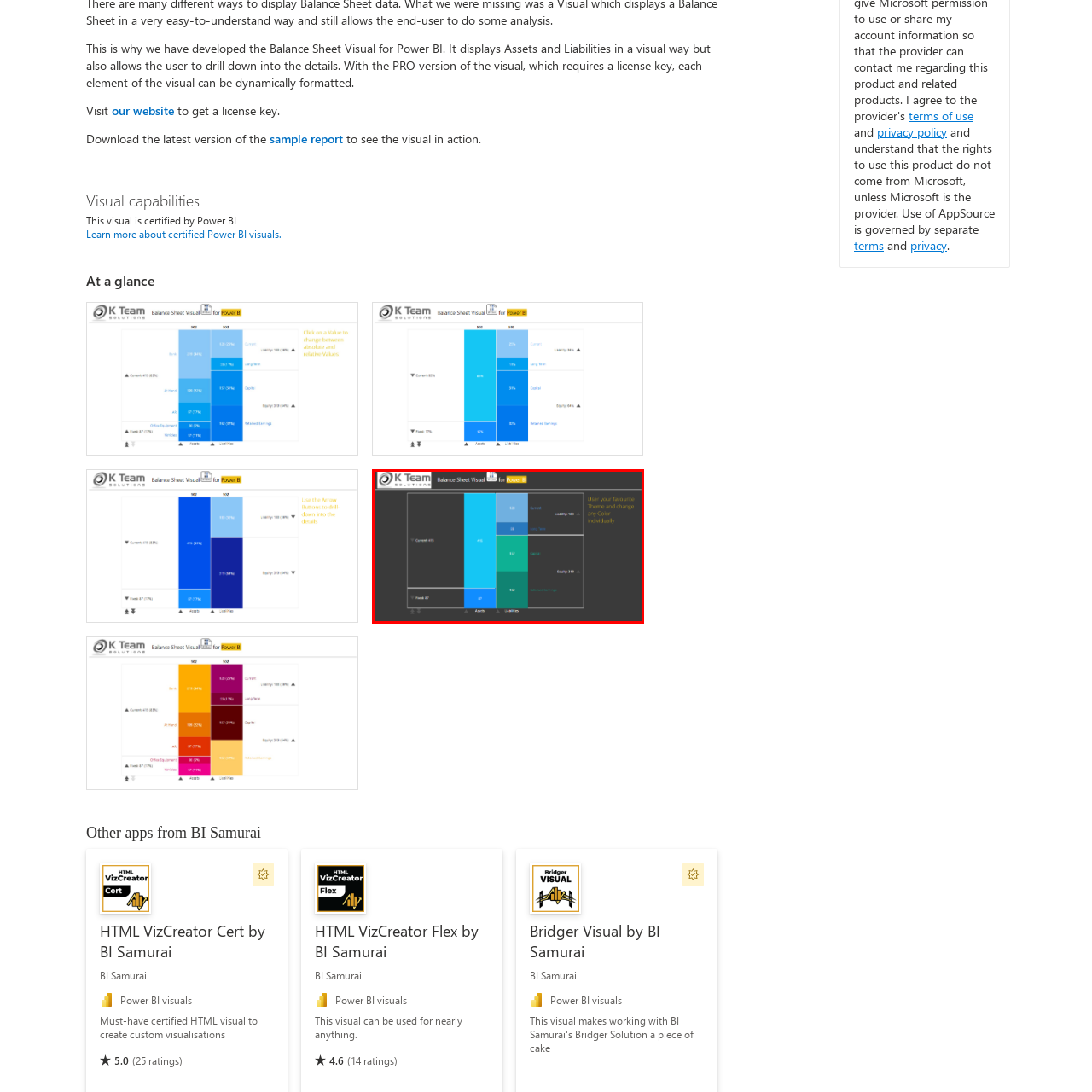Please analyze the portion of the image highlighted by the red bounding box and respond to the following question with a detailed explanation based on what you see: What is the prominent shaded region indicating?

The prominent blue shaded region in the Balance Sheet Visual is indicating current assets alongside their respective values. This visual representation helps users to quickly identify and focus on the current assets of the company.